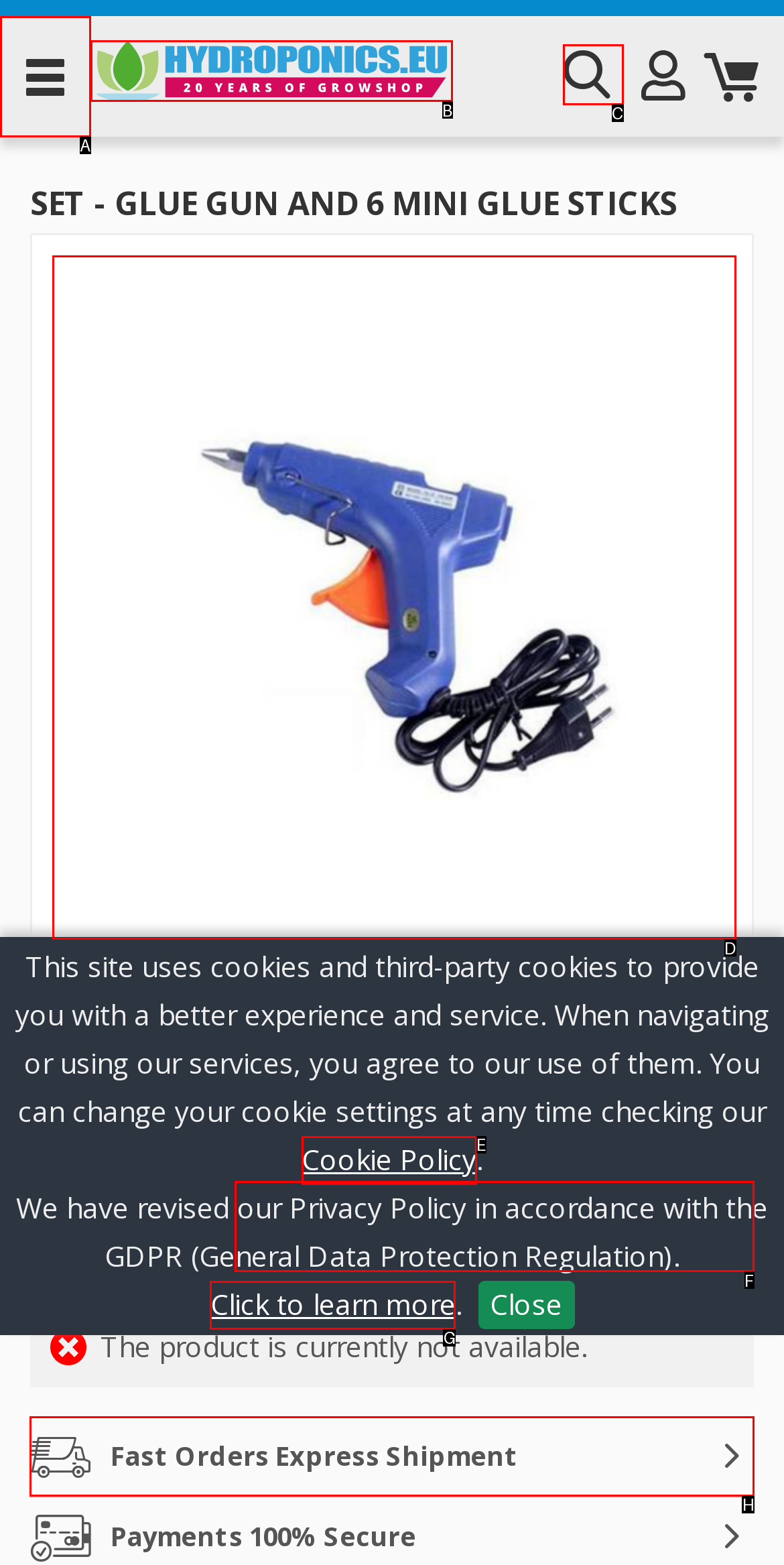Identify which lettered option to click to carry out the task: Click the express shipment link. Provide the letter as your answer.

H